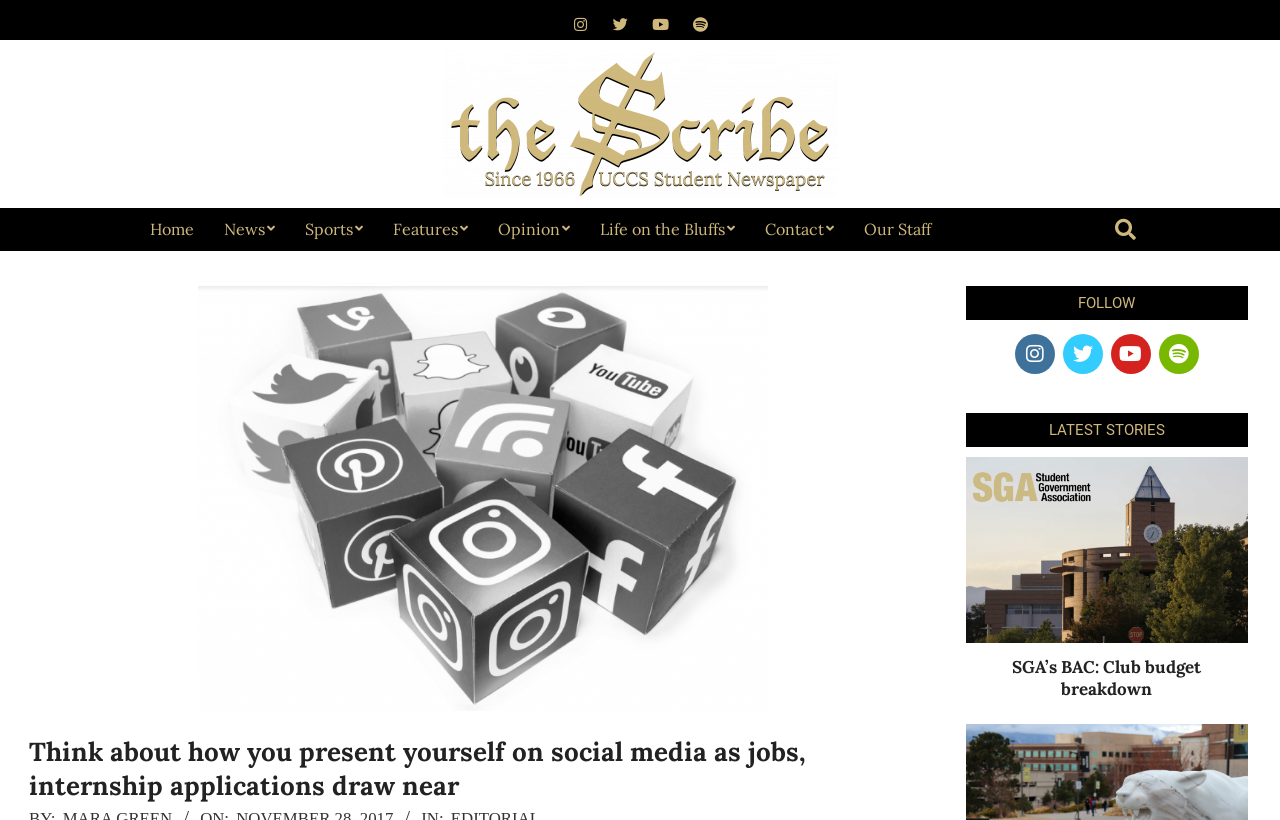Determine the bounding box of the UI component based on this description: "aria-label="Previous Question"". The bounding box coordinates should be four float values between 0 and 1, i.e., [left, top, right, bottom].

None